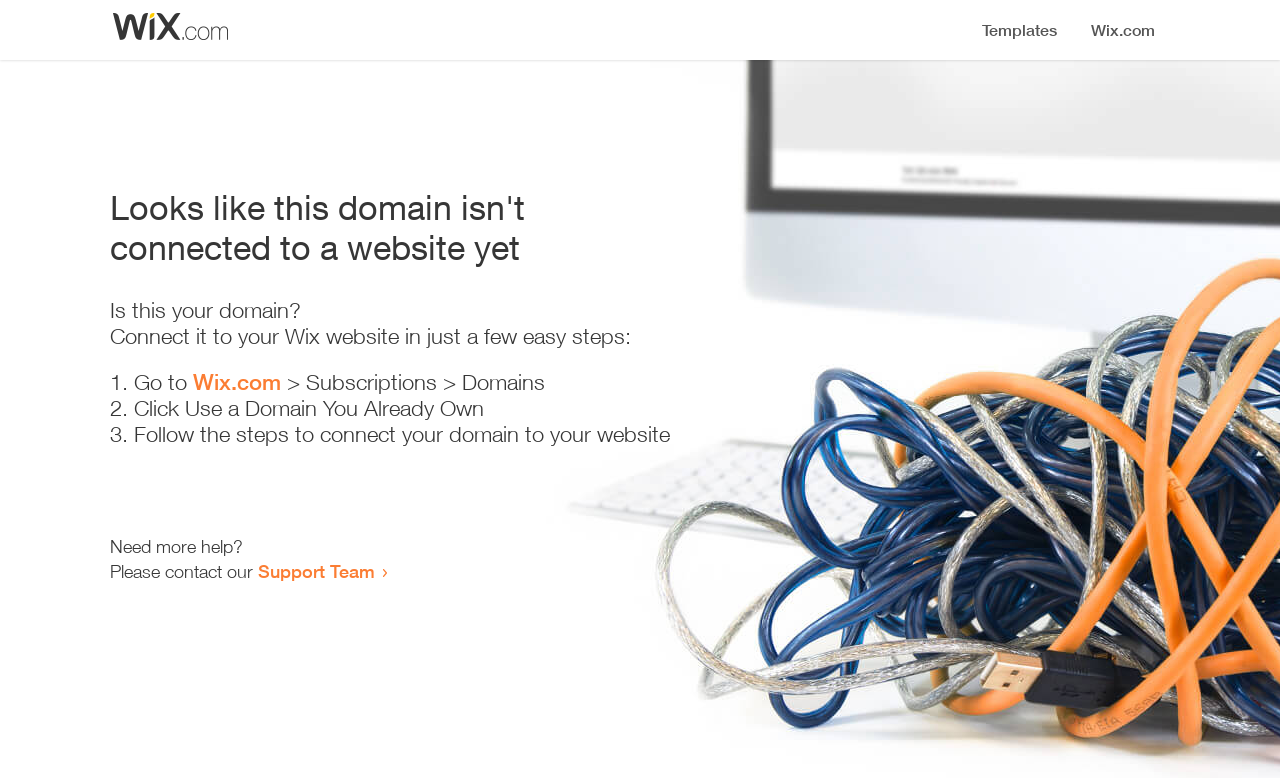Answer the following query with a single word or phrase:
Where can I get more help?

Support Team